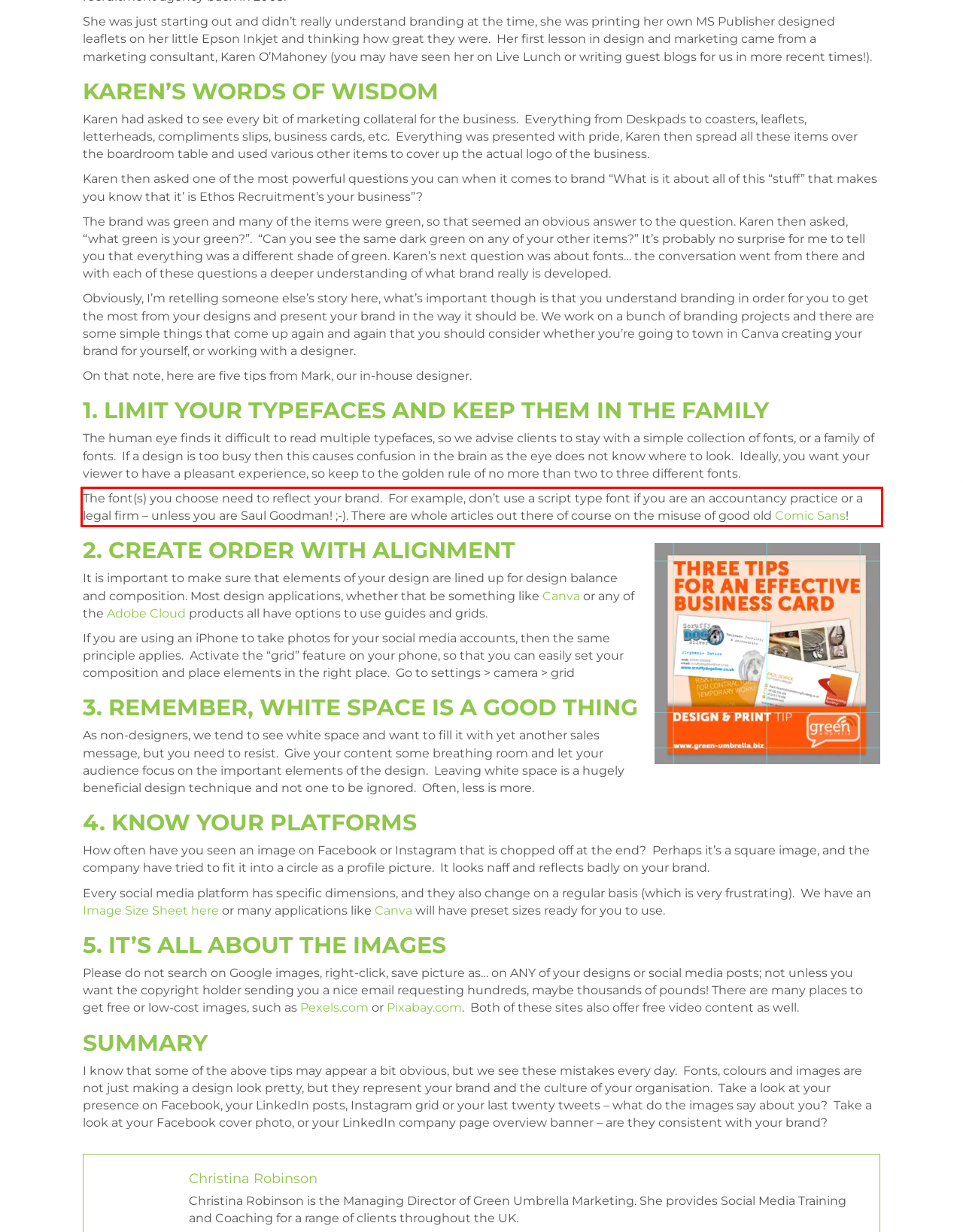Given a webpage screenshot, identify the text inside the red bounding box using OCR and extract it.

The font(s) you choose need to reflect your brand. For example, don’t use a script type font if you are an accountancy practice or a legal firm – unless you are Saul Goodman! ;-). There are whole articles out there of course on the misuse of good old Comic Sans!